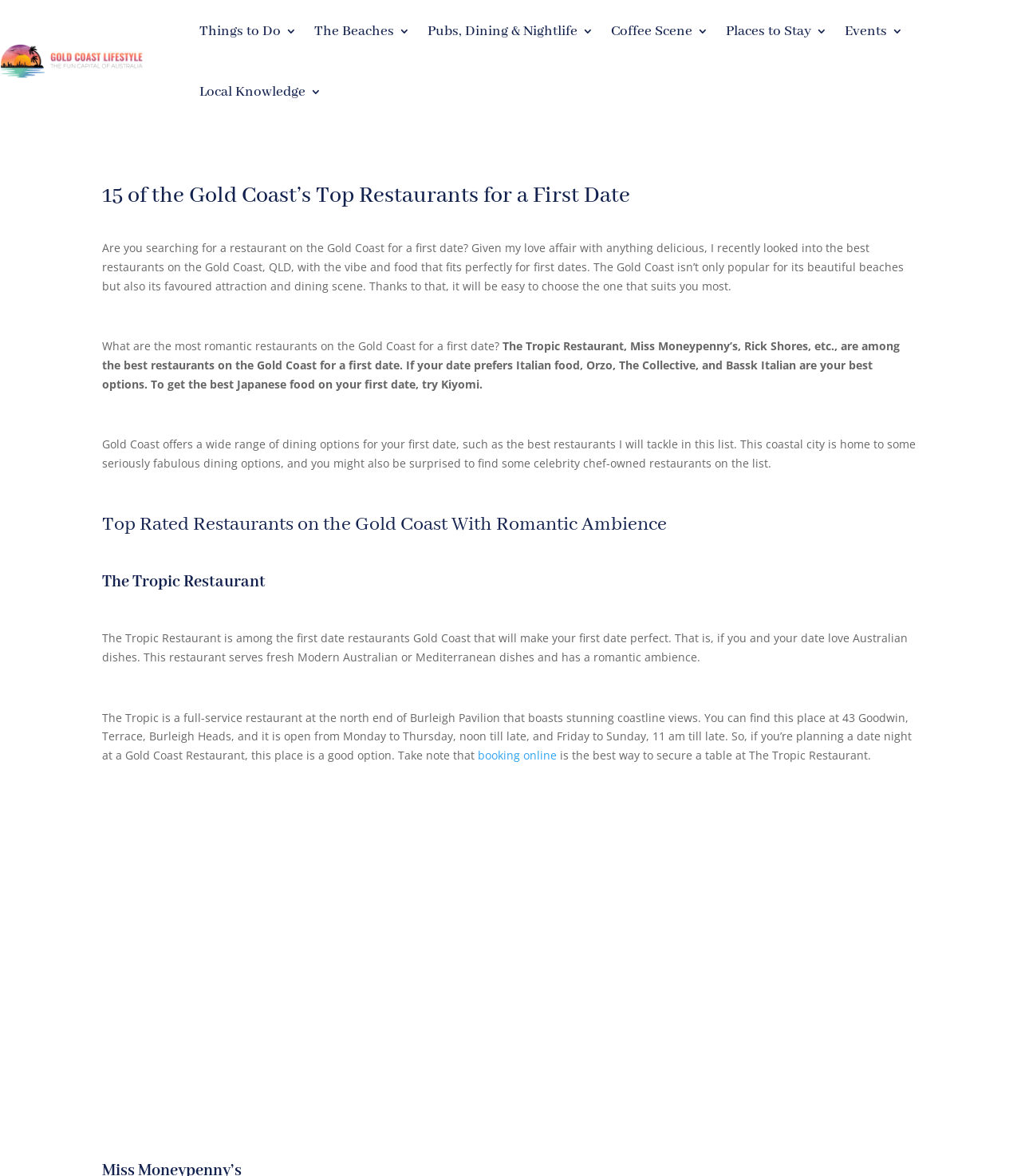What type of cuisine does The Tropic Restaurant serve?
Give a detailed explanation using the information visible in the image.

According to the webpage, The Tropic Restaurant serves fresh Modern Australian or Mediterranean dishes, making it a suitable option for individuals who love Australian cuisine on their first date.